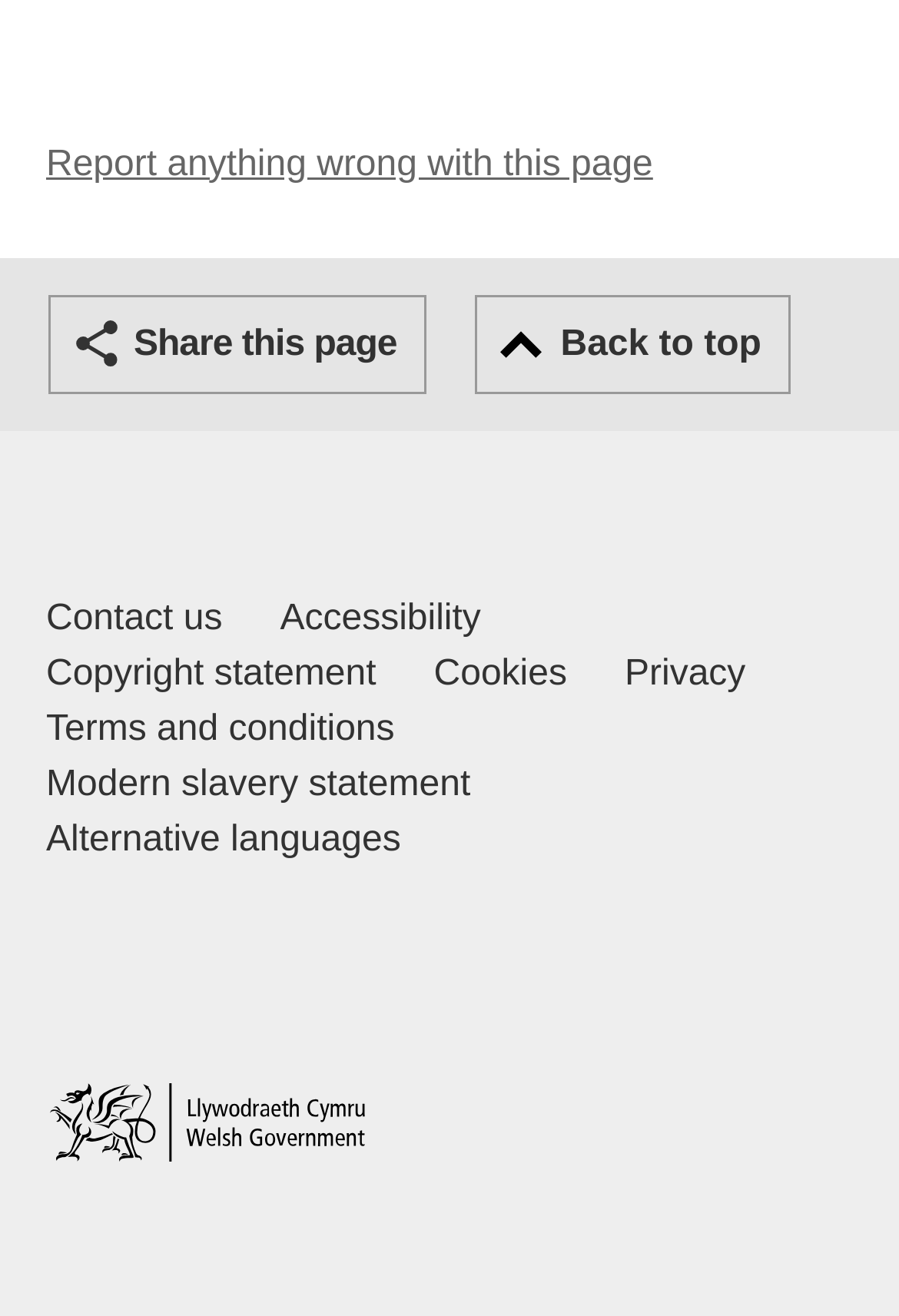Identify the bounding box coordinates of the area you need to click to perform the following instruction: "Contact us".

[0.051, 0.45, 0.247, 0.492]